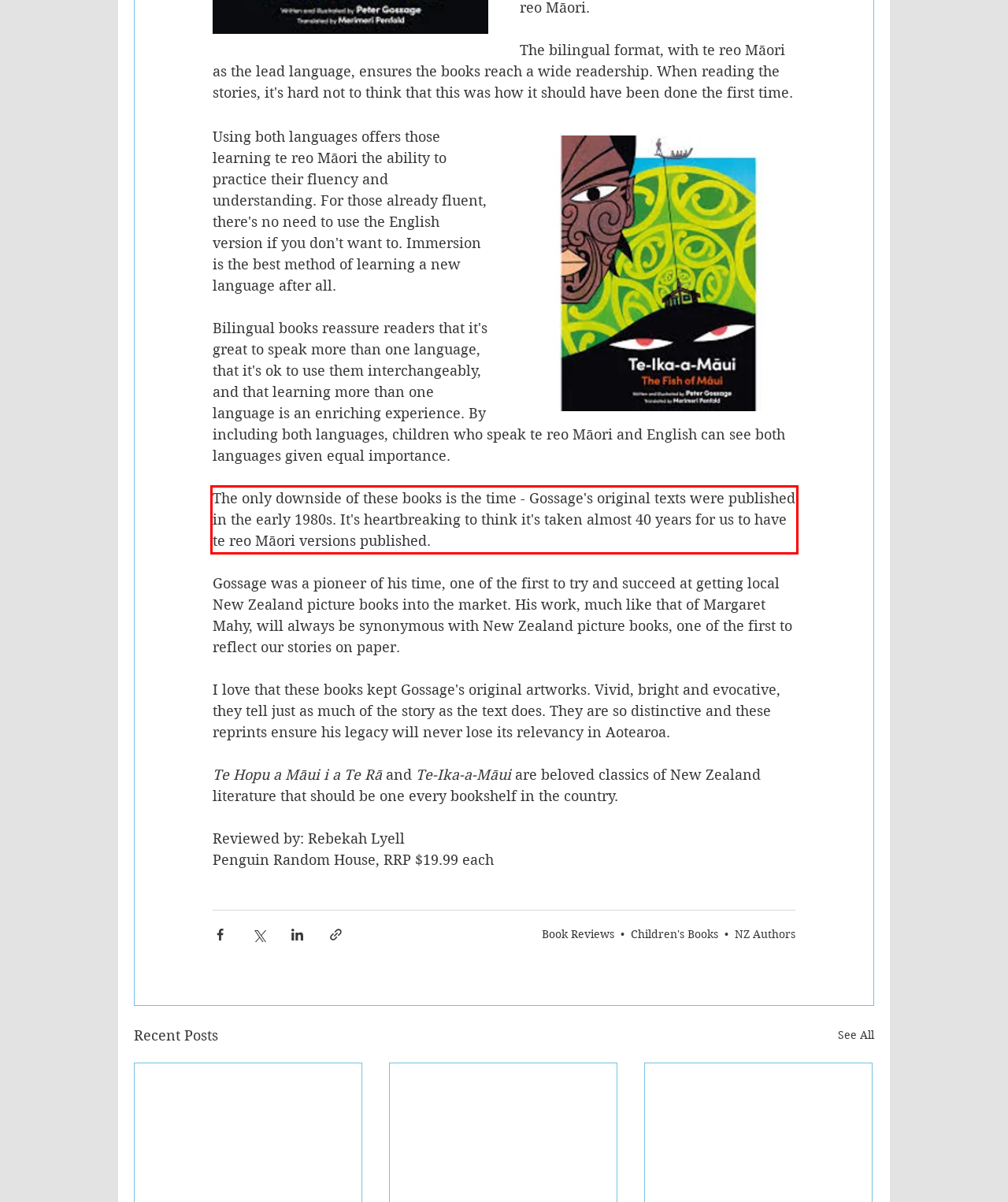You have a screenshot of a webpage, and there is a red bounding box around a UI element. Utilize OCR to extract the text within this red bounding box.

The only downside of these books is the time - Gossage's original texts were published in the early 1980s. It's heartbreaking to think it's taken almost 40 years for us to have te reo Māori versions published.